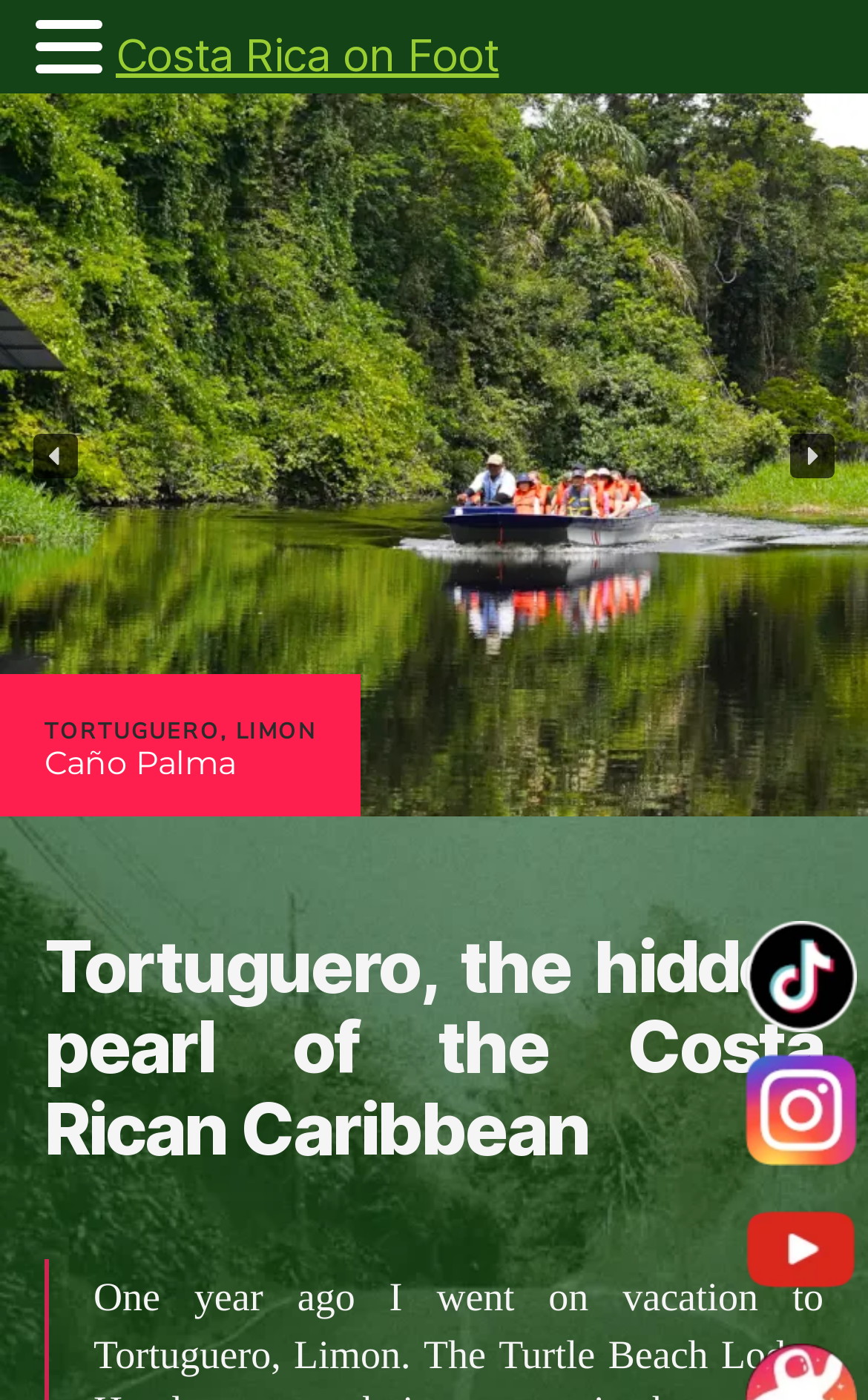How many arrow buttons are there in the slider?
Using the visual information from the image, give a one-word or short-phrase answer.

2